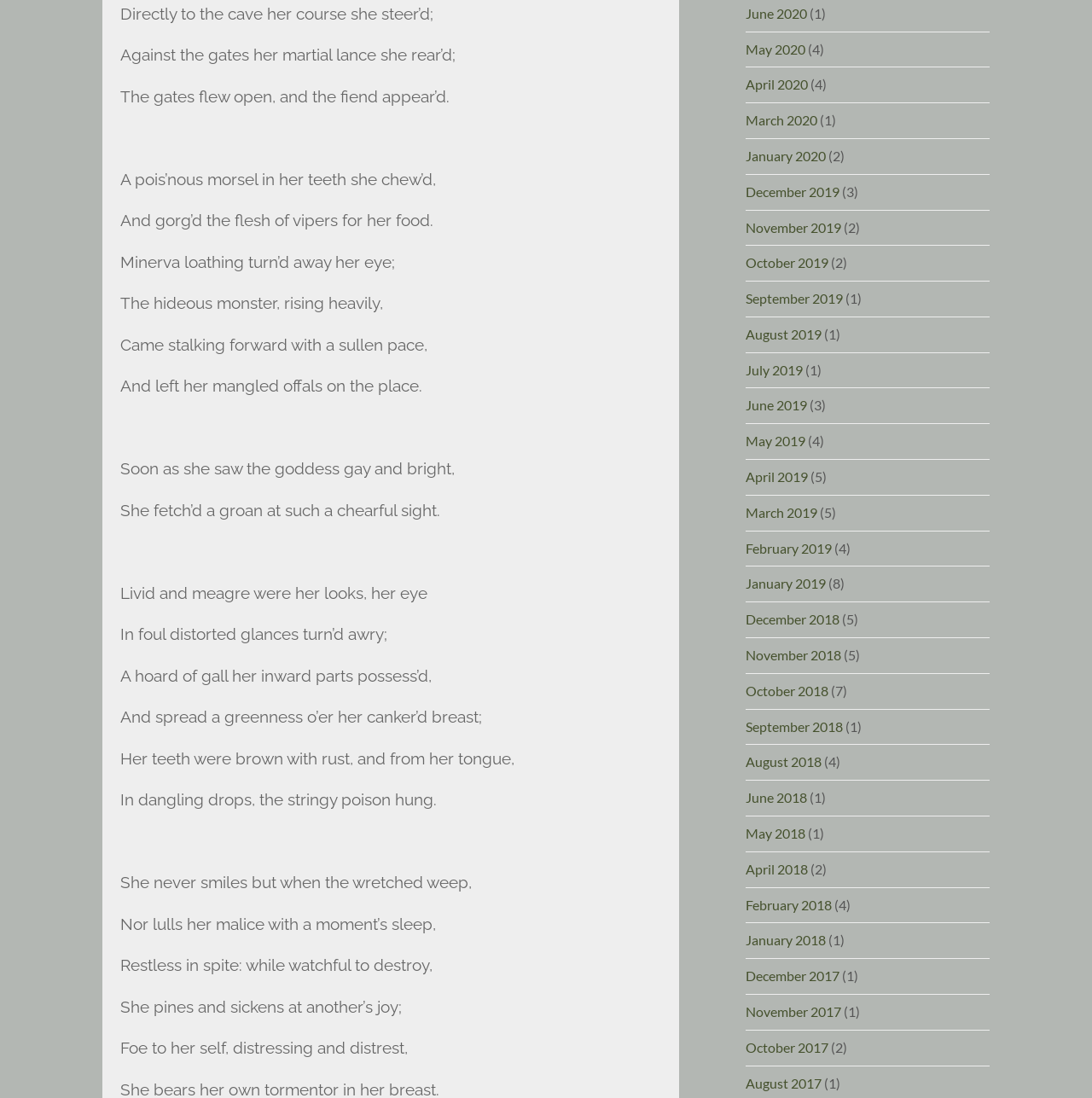Provide a short answer to the following question with just one word or phrase: What is the monster's eye like?

Foul distorted glances